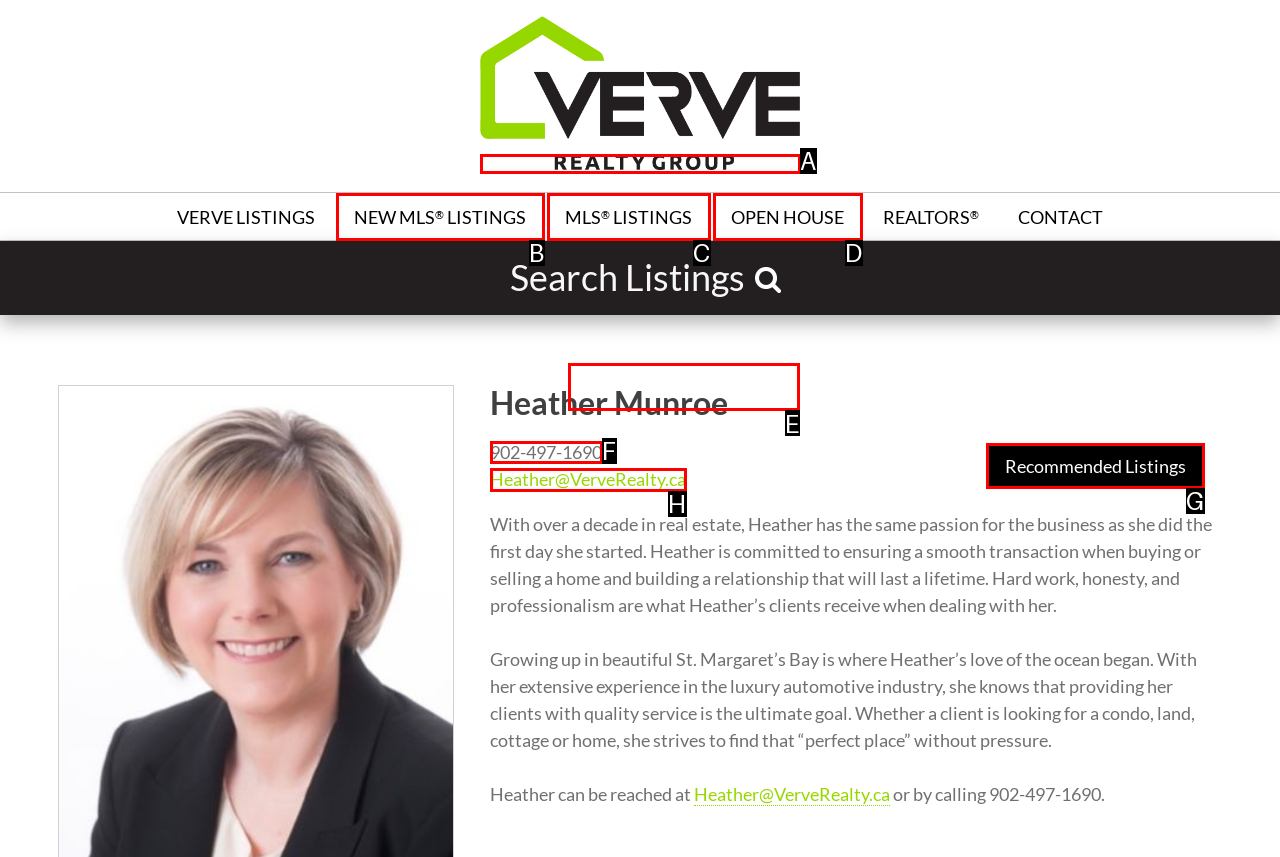Determine the letter of the element to click to accomplish this task: View recommended listings. Respond with the letter.

G